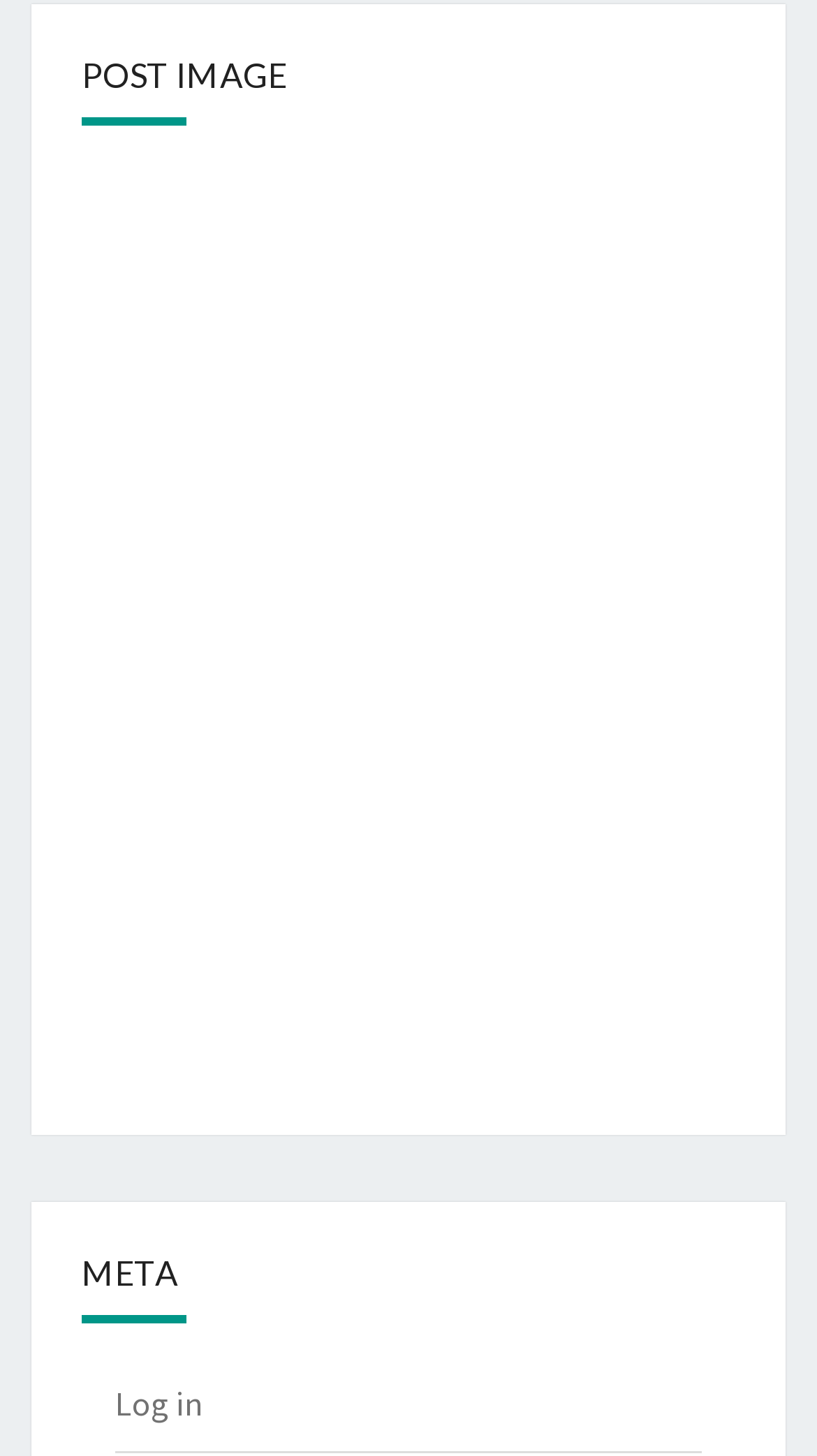Determine the bounding box coordinates of the target area to click to execute the following instruction: "check Frauke Geyken's information."

None